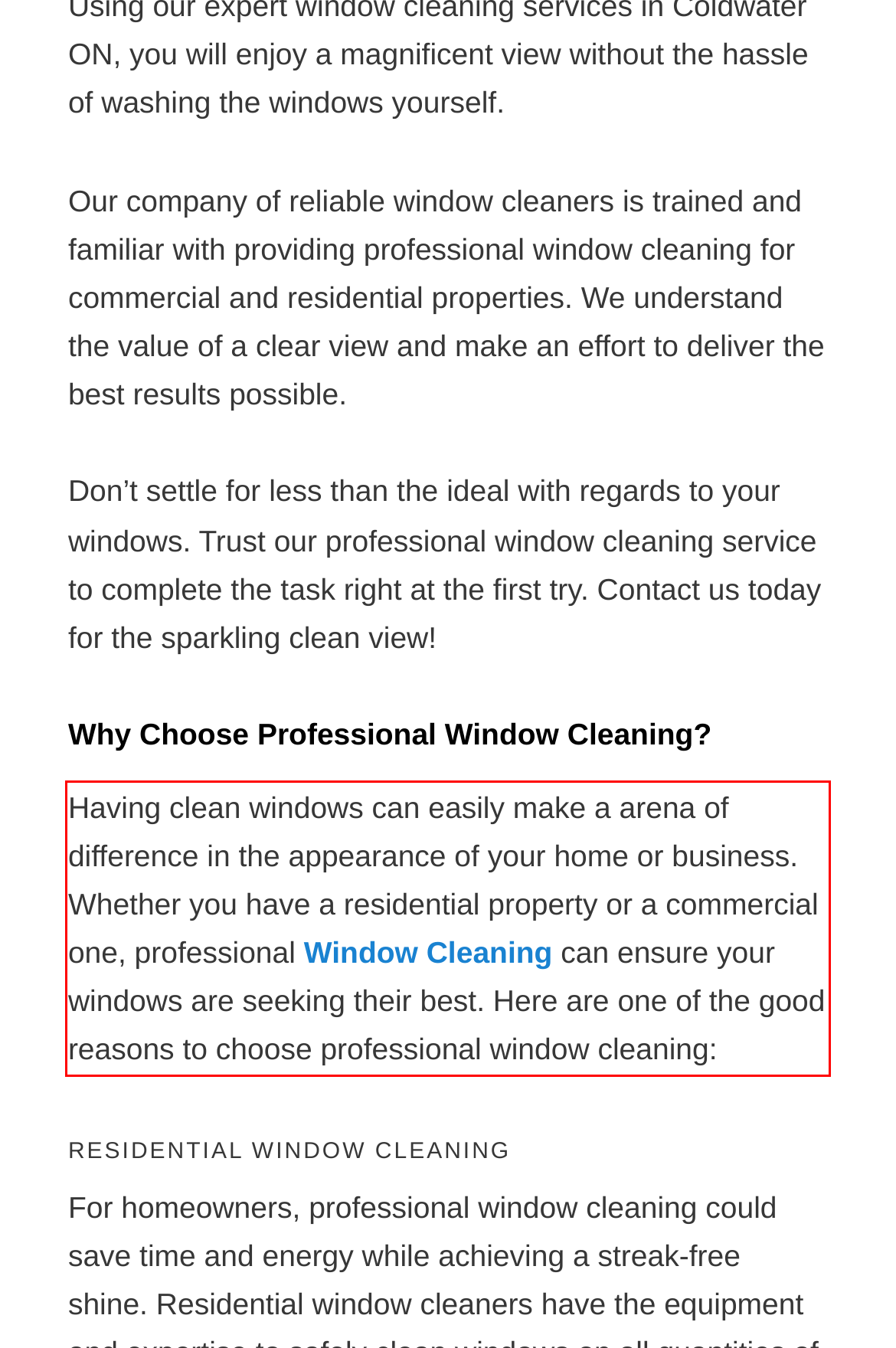In the given screenshot, locate the red bounding box and extract the text content from within it.

Having clean windows can easily make a arena of difference in the appearance of your home or business. Whether you have a residential property or a commercial one, professional Window Cleaning can ensure your windows are seeking their best. Here are one of the good reasons to choose professional window cleaning: